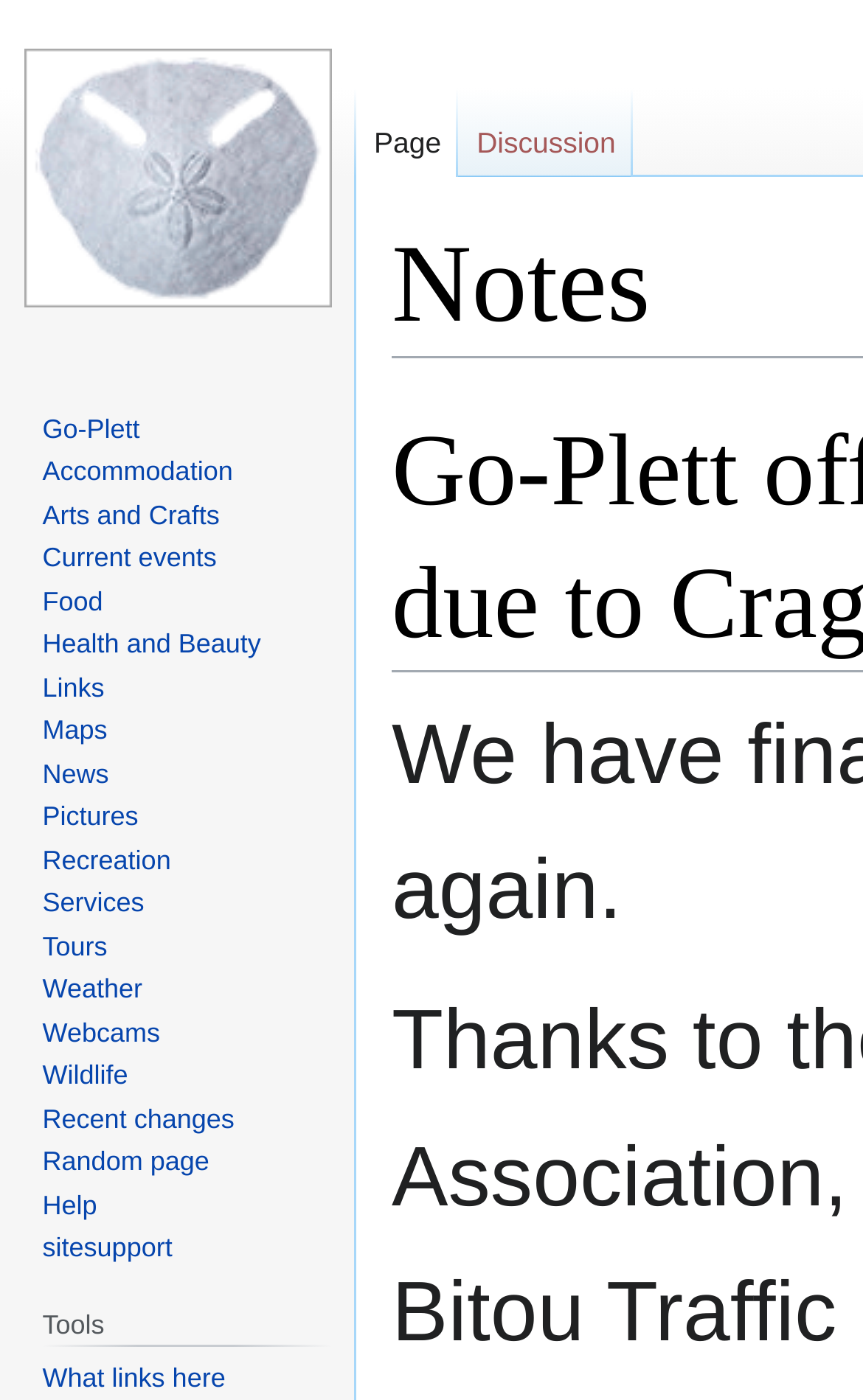Provide the bounding box coordinates of the area you need to click to execute the following instruction: "Click the cart".

None